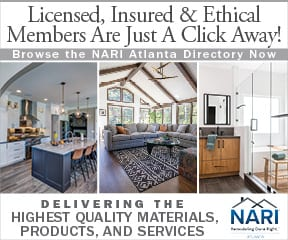Thoroughly describe the content and context of the image.

A promotional image for NARI Atlanta, featuring a visually appealing layout that highlights various home improvement solutions. The image showcases three distinct areas: a modern kitchen with sleek cabinetry and elegant countertops, a cozy living space filled with natural light and stylish furniture, and a beautifully designed bathroom featuring a glass shower enclosure. Accompanying the visuals are bold, encouraging slogans indicating that NARI members are licensed, insured, and ethical, inviting viewers to explore the NARI Atlanta directory for quality services. The bottom portion emphasizes the organization’s commitment to delivering the highest quality materials, products, and services, further reinforcing their professional integrity in the home remodeling industry.